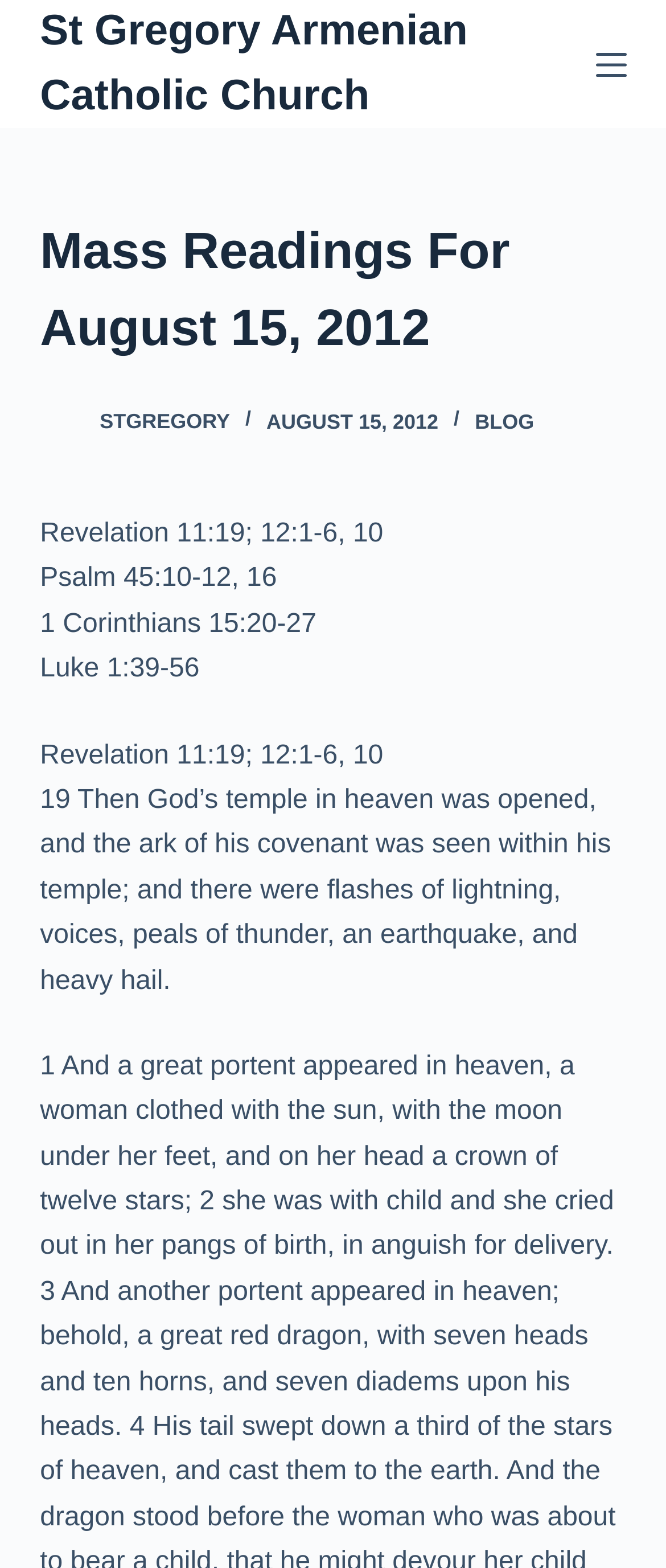Using the description: "Skip to content", determine the UI element's bounding box coordinates. Ensure the coordinates are in the format of four float numbers between 0 and 1, i.e., [left, top, right, bottom].

[0.0, 0.0, 0.103, 0.022]